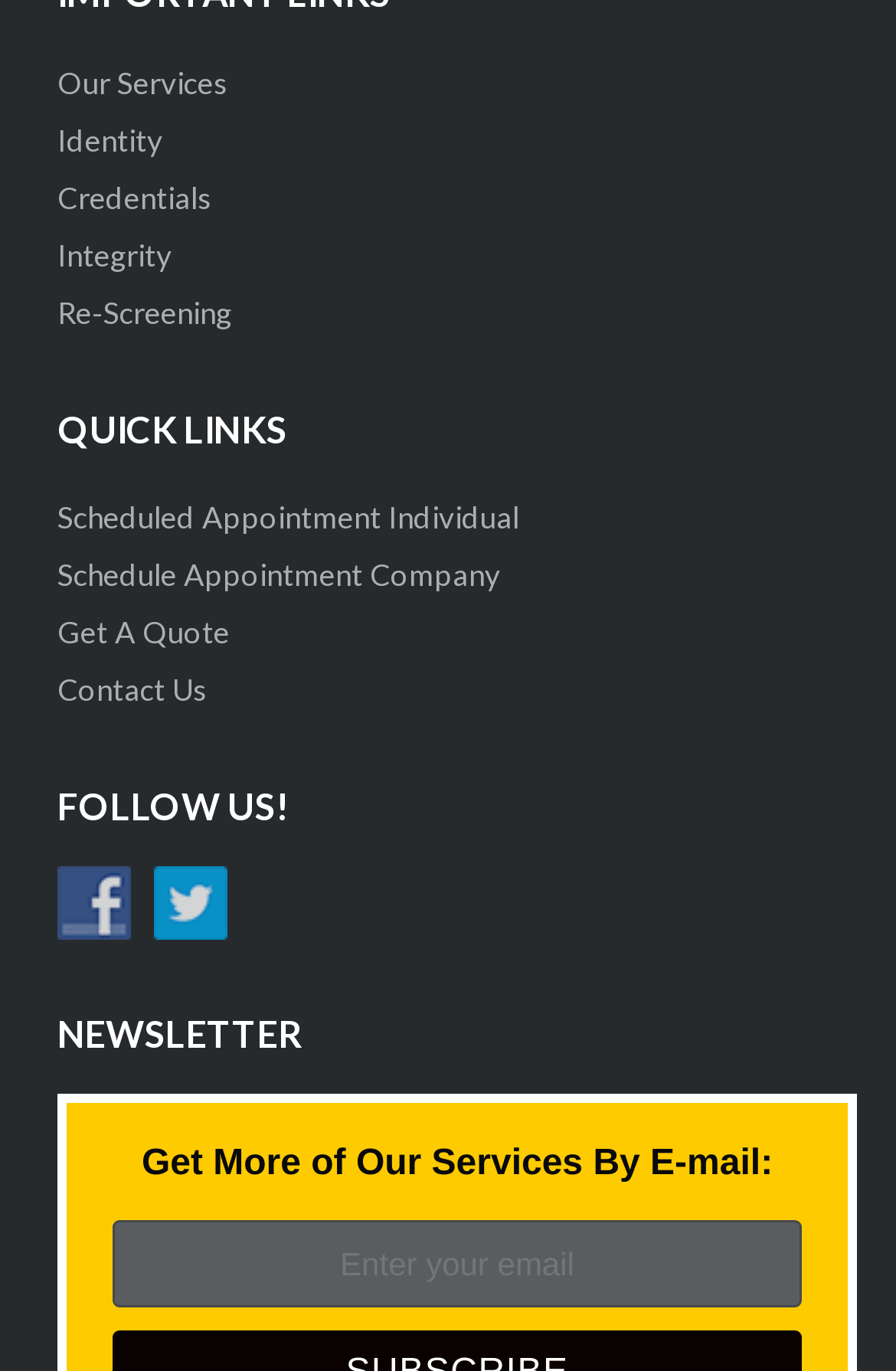Locate the bounding box coordinates of the clickable area to execute the instruction: "Enter your email". Provide the coordinates as four float numbers between 0 and 1, represented as [left, top, right, bottom].

[0.126, 0.891, 0.895, 0.954]